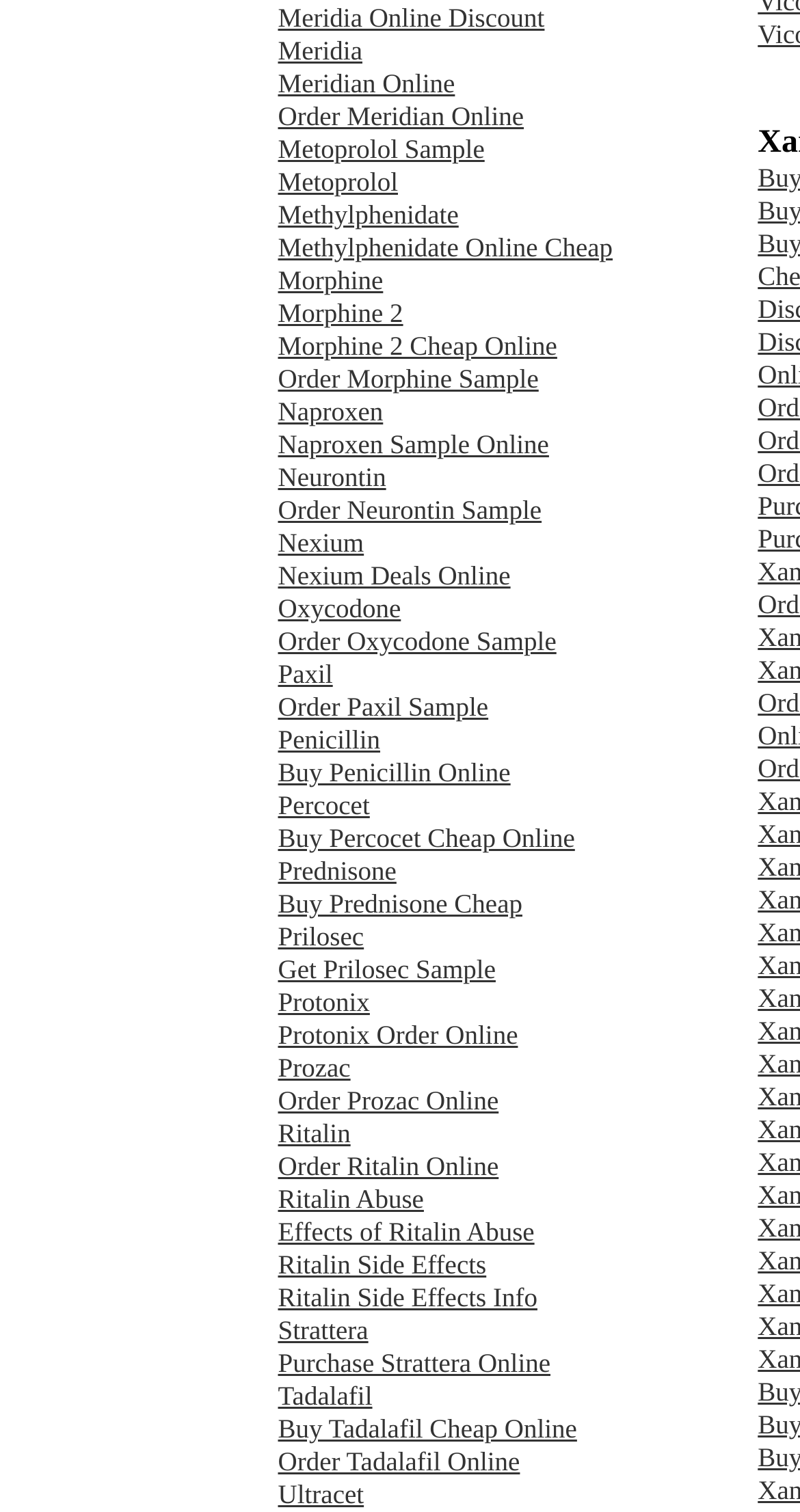Kindly determine the bounding box coordinates of the area that needs to be clicked to fulfill this instruction: "Order Morphine Sample".

[0.347, 0.24, 0.673, 0.26]